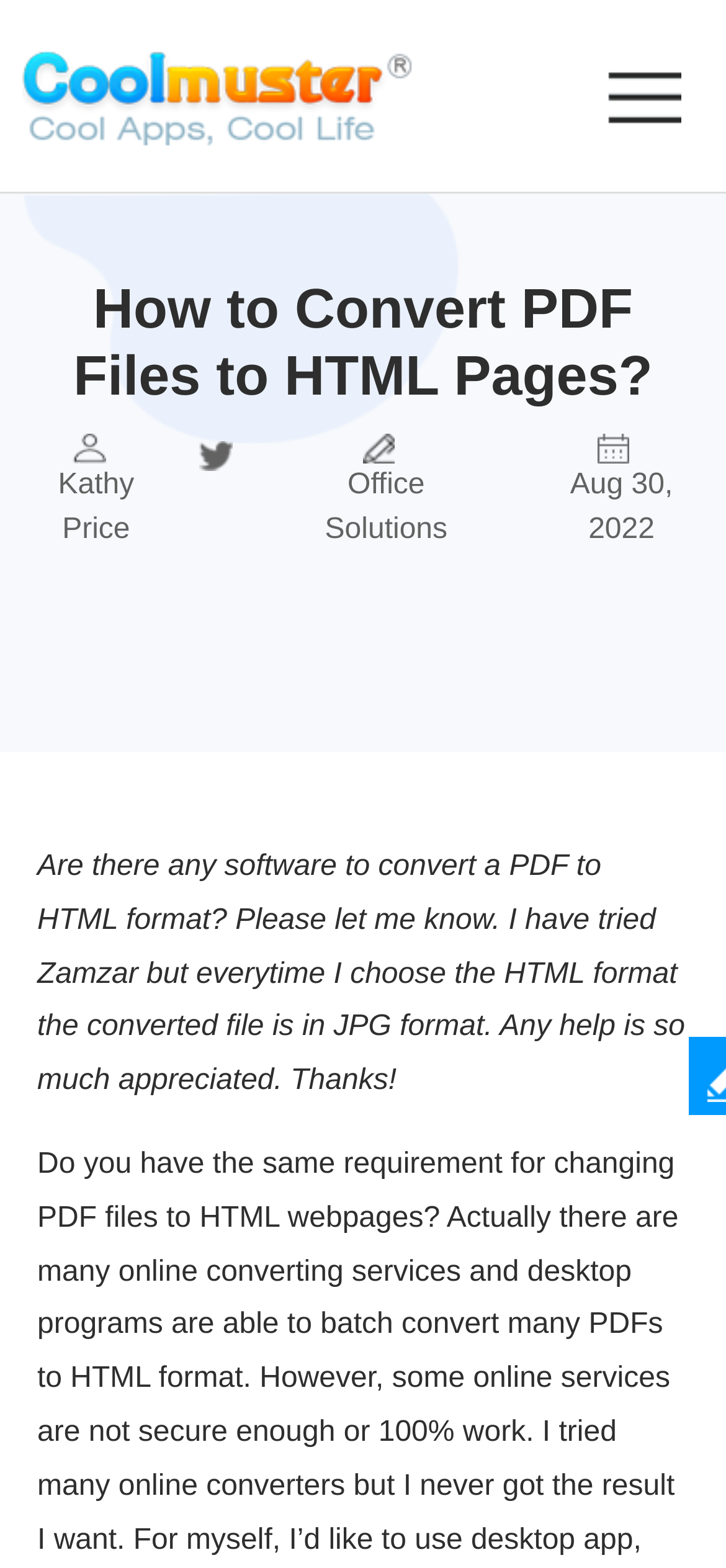Identify and provide the bounding box coordinates of the UI element described: "Office Solutions". The coordinates should be formatted as [left, top, right, bottom], with each number being a float between 0 and 1.

[0.403, 0.296, 0.661, 0.353]